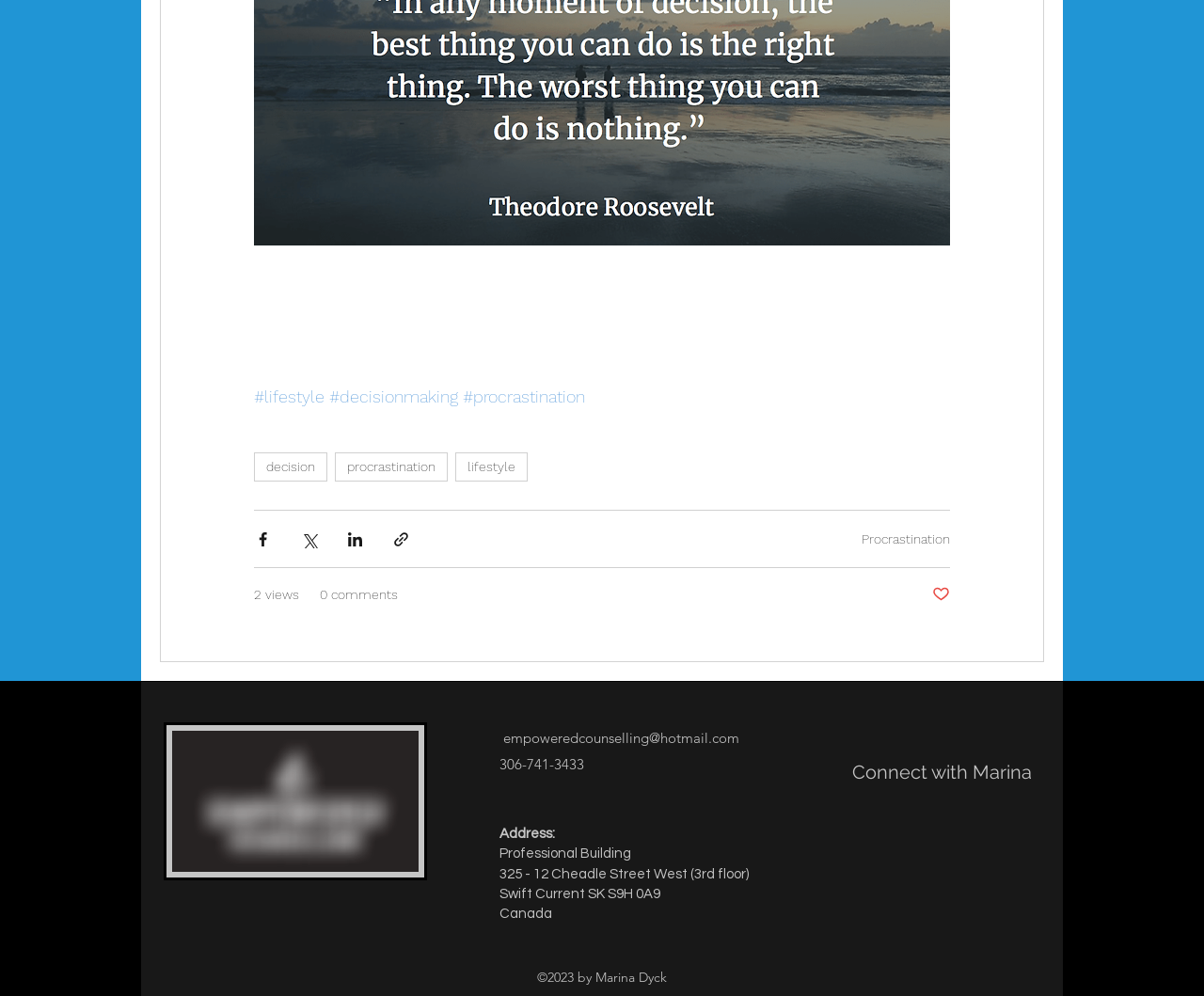How many views does the post have?
Refer to the image and give a detailed answer to the question.

The number of views can be found near the bottom of the webpage, which states '2 views'. This suggests that the post or article on the webpage has been viewed twice.